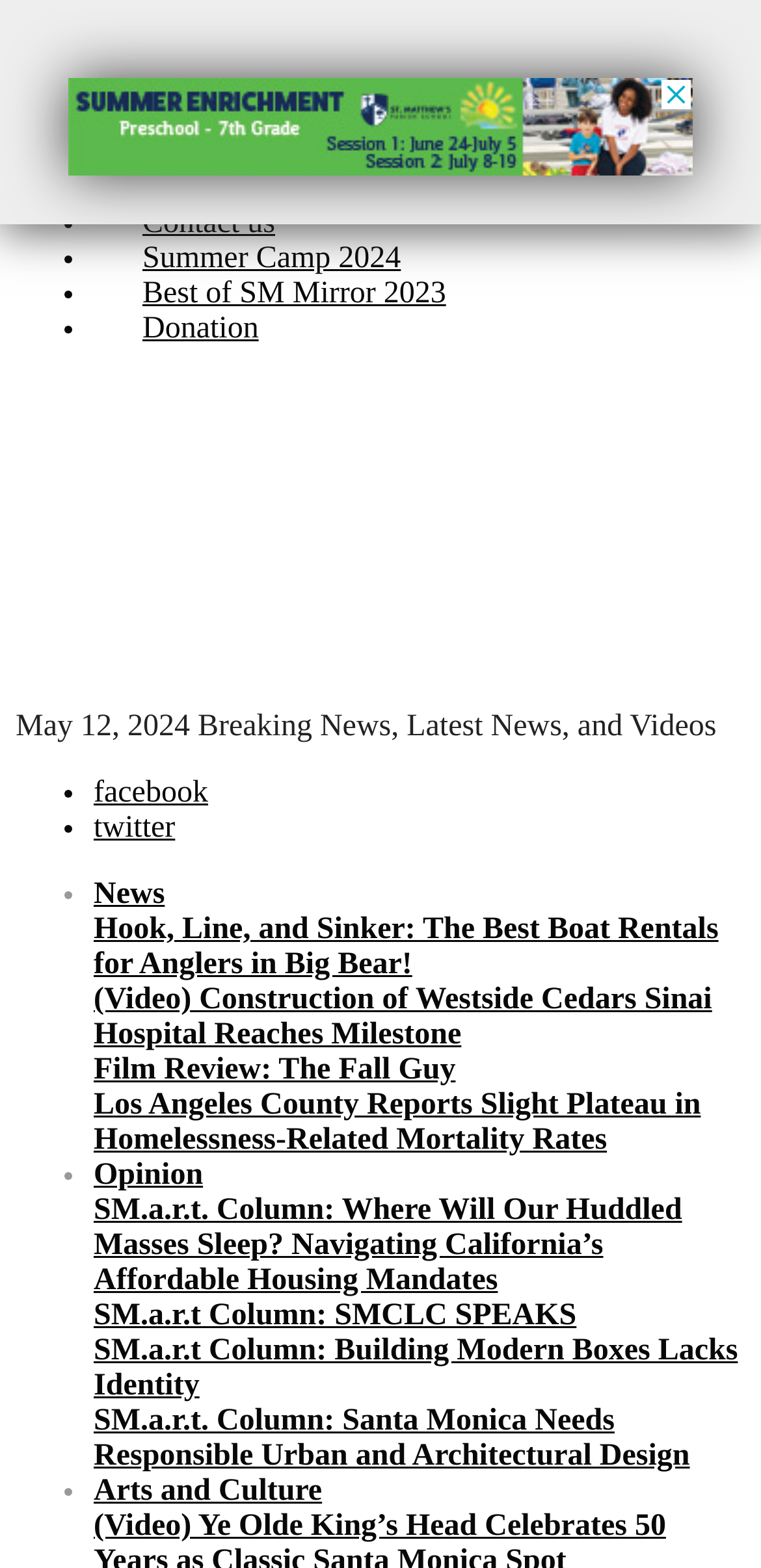Please pinpoint the bounding box coordinates for the region I should click to adhere to this instruction: "Explore Arts and Culture".

[0.123, 0.94, 0.979, 0.963]